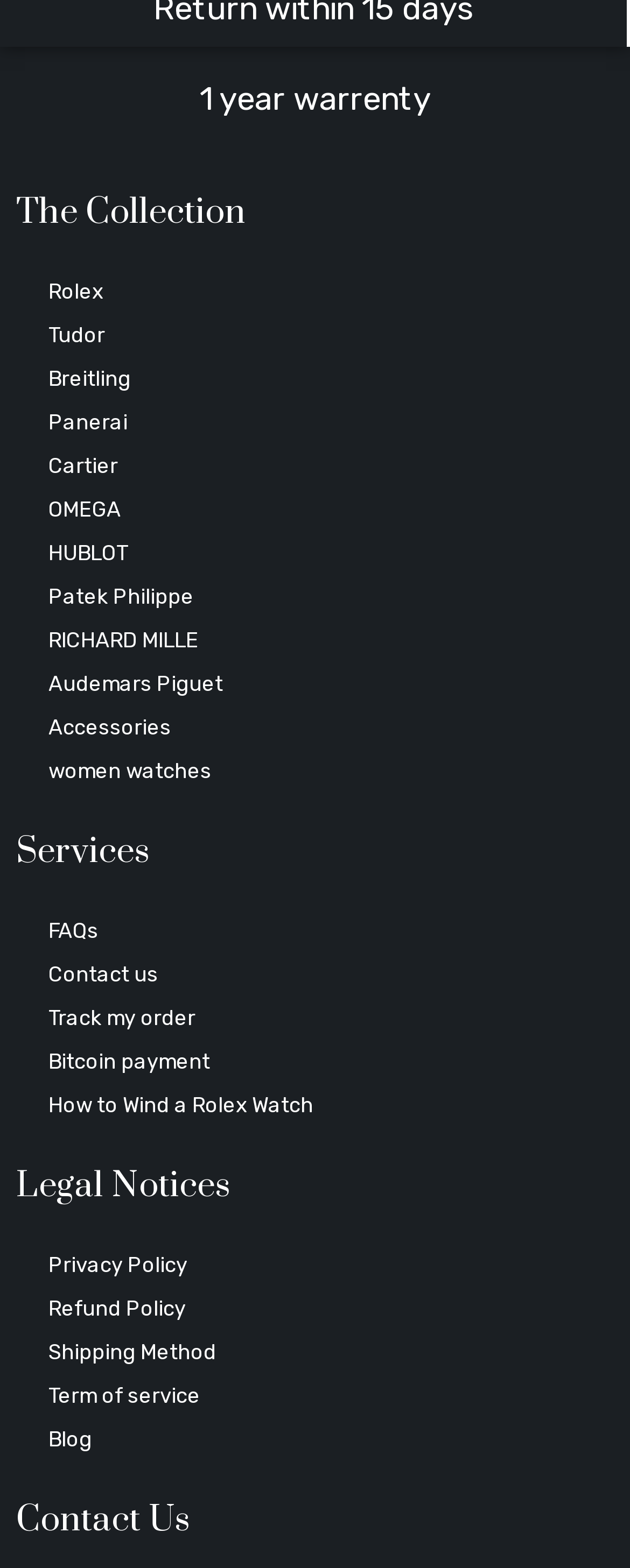Show me the bounding box coordinates of the clickable region to achieve the task as per the instruction: "View FAQs".

[0.026, 0.579, 0.974, 0.607]